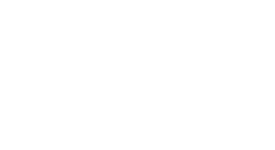In which countries is the emerging landscape of Bitcoin ETFs focused?
Provide a comprehensive and detailed answer to the question.

The image serves as a visual cue to the ongoing conversation about cryptocurrency regulations and market trends, specifically focusing on the emerging landscape of Bitcoin ETFs in various countries, with special attention to Brazil and Canada.